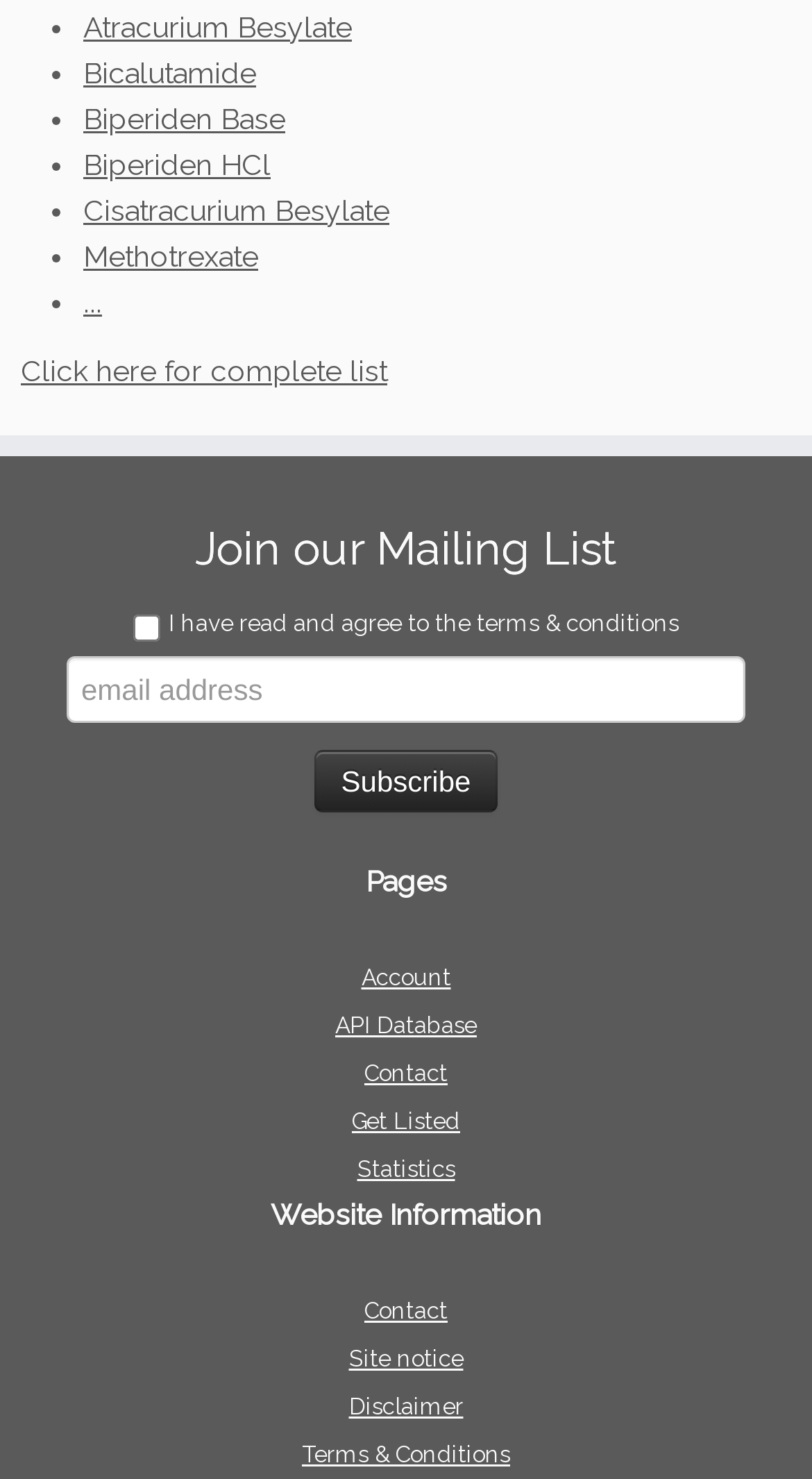How many links are there in the bottom section?
From the screenshot, supply a one-word or short-phrase answer.

7